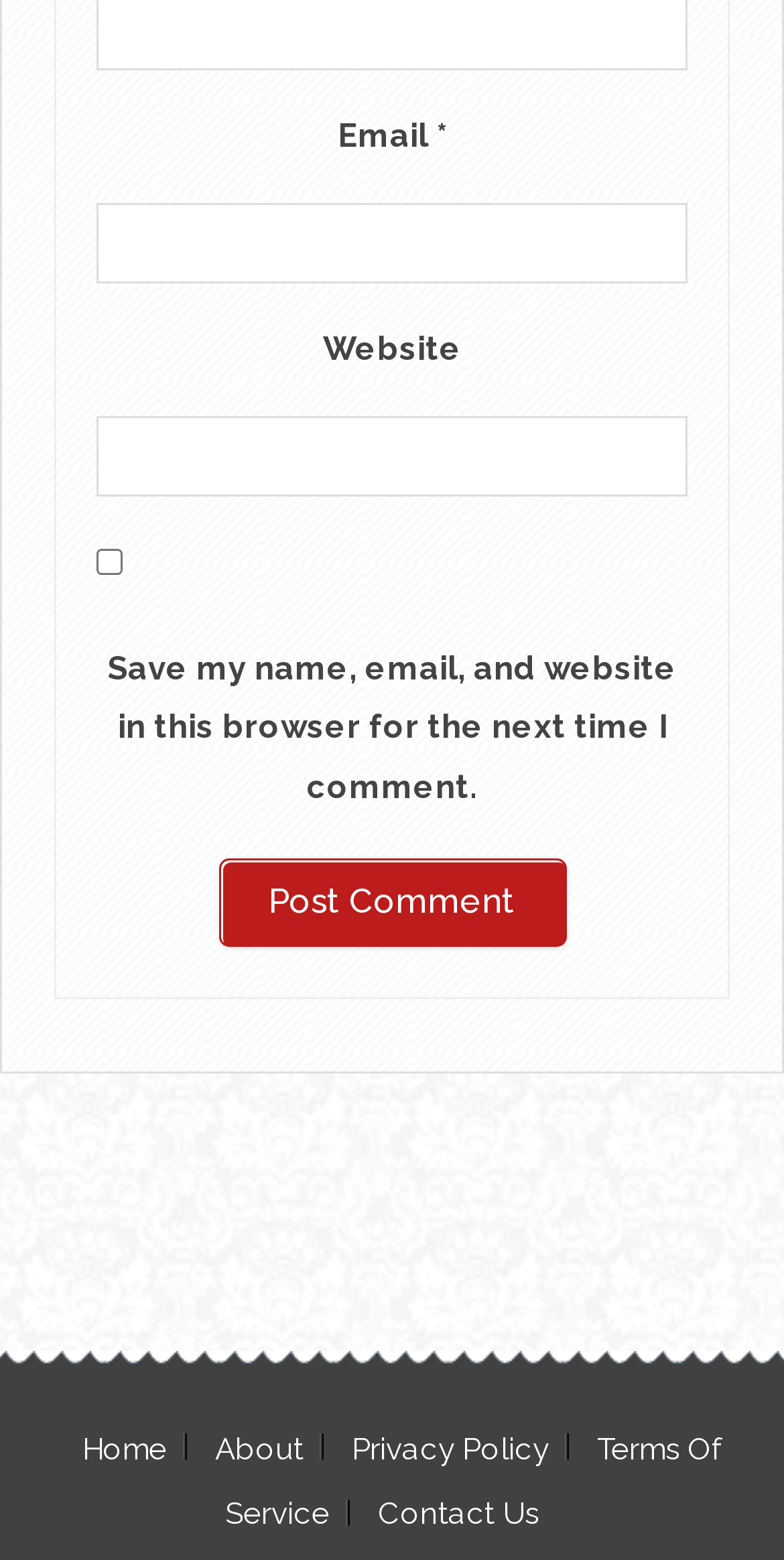Please determine the bounding box coordinates of the element's region to click for the following instruction: "Save login information".

[0.123, 0.351, 0.156, 0.368]